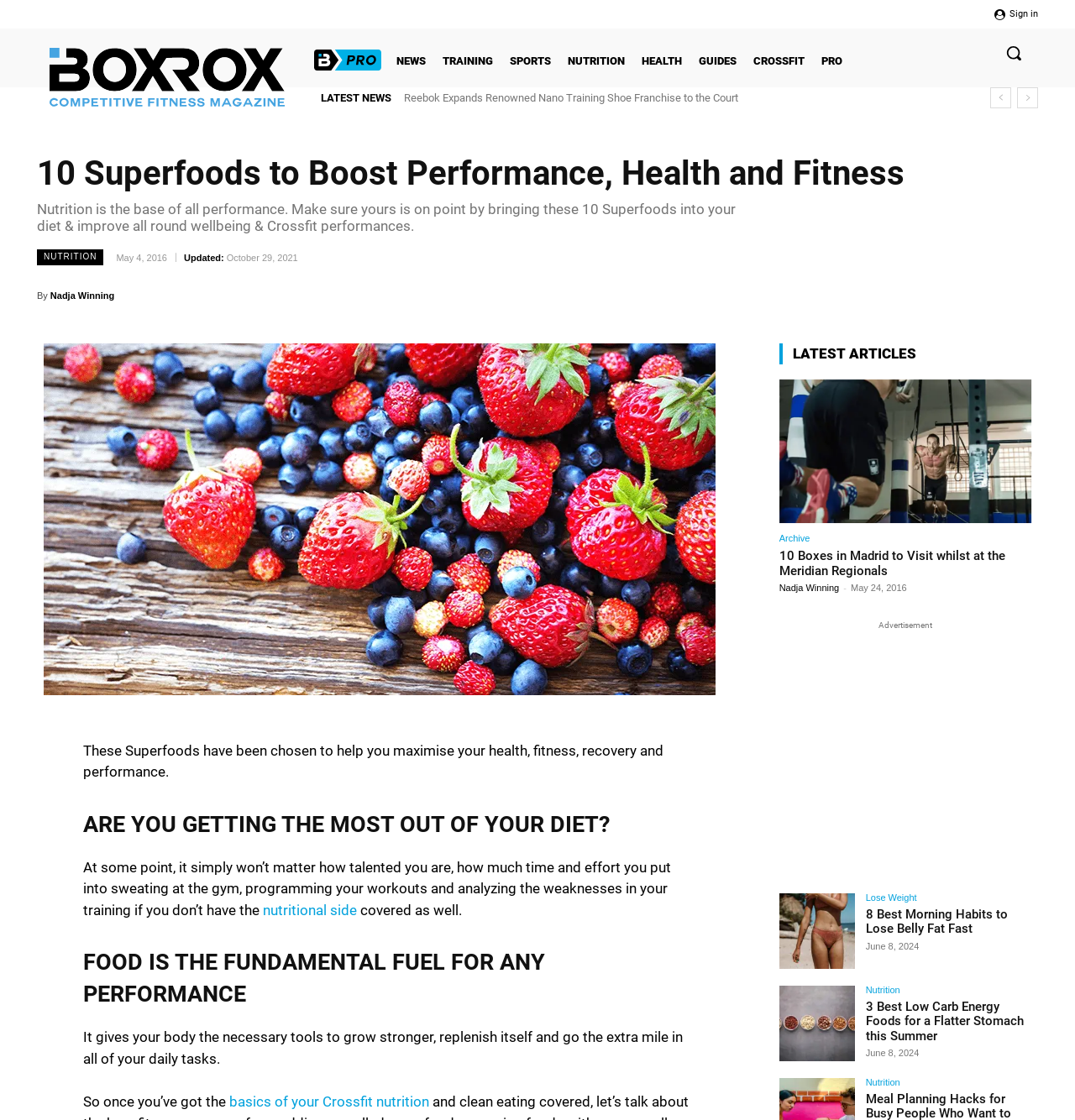Please provide the bounding box coordinates in the format (top-left x, top-left y, bottom-right x, bottom-right y). Remember, all values are floating point numbers between 0 and 1. What is the bounding box coordinate of the region described as: HYROX World Championships 2024 Winners

[0.376, 0.082, 0.571, 0.093]